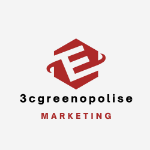List and describe all the prominent features within the image.

This image features the logo of "3cgreenopolise Marketing." The design includes a stylized emblem with an abstract, geometric shape, which suggests creativity and modernity. Below the emblem, the brand name "3cgreenopolise" is prominently displayed in bold black letters, conveying a sense of strength and professionalism. The word "MARKETING" is positioned beneath the brand name in a striking red font, emphasizing the company's focus on marketing services. This logo reflects the company's identity, aiming to attract businesses looking for innovative marketing solutions. The overall aesthetic combines clean lines with a modern touch, making it a memorable representation of the brand.